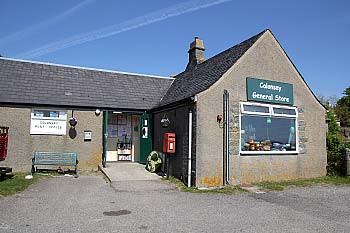Respond to the following question with a brief word or phrase:
What is the purpose of the bench nearby the entrance?

Relaxation